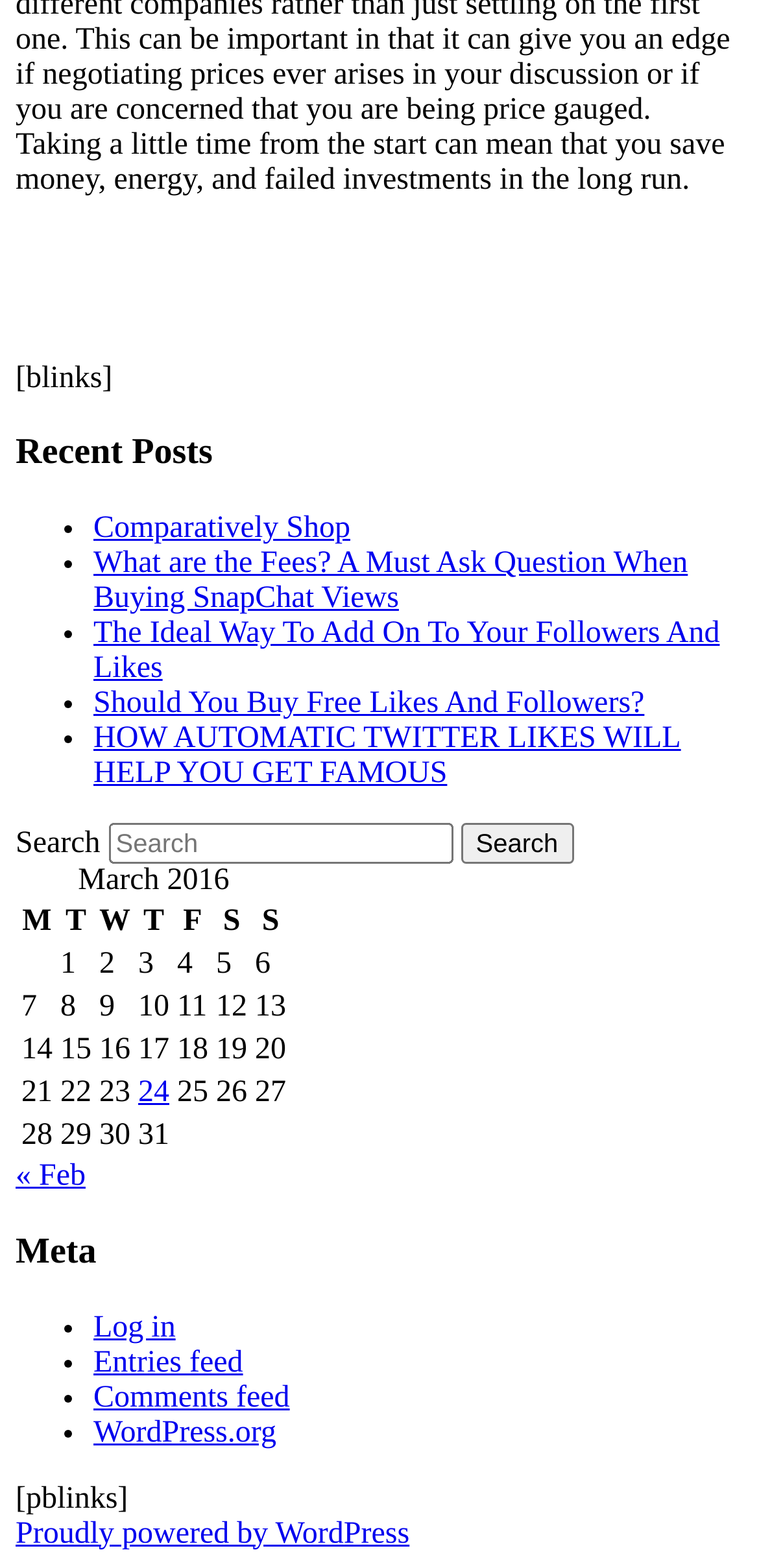What is the title of the recent posts section?
Using the visual information, respond with a single word or phrase.

Recent Posts